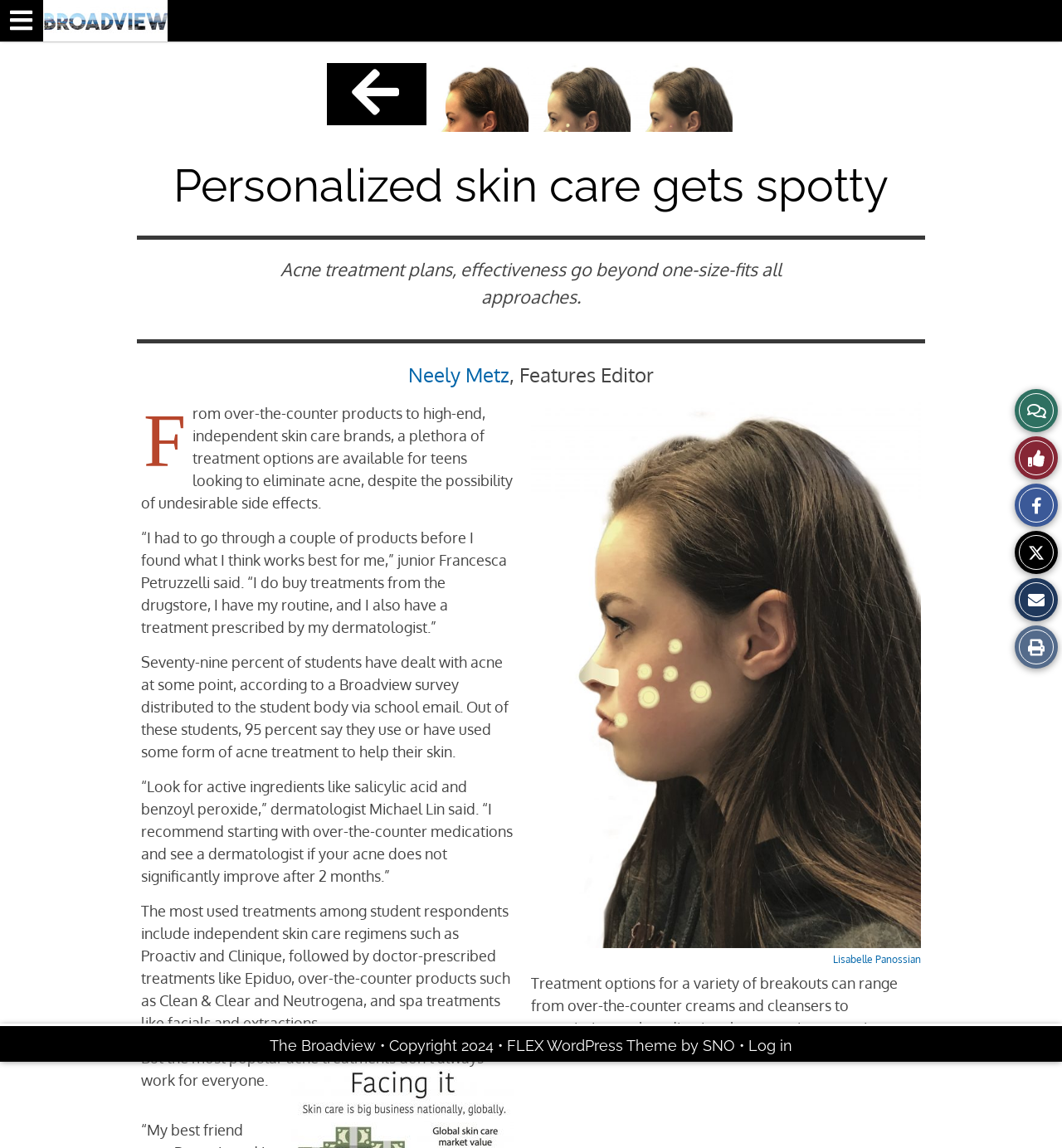Review the image closely and give a comprehensive answer to the question: What is recommended to start with for acne treatment?

I found the answer by reading the text that says 'I recommend starting with over-the-counter medications and see a dermatologist if your acne does not significantly improve after 2 months.”' This indicates that dermatologist Michael Lin recommends starting with over-the-counter medications for acne treatment.